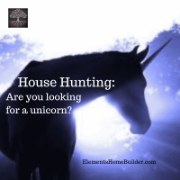Offer a detailed narrative of the image's content.

The image features a striking silhouette of a unicorn, set against a dreamlike background illuminated by soft light. Prominently displayed is the title "House Hunting: Are you looking for a unicorn?" which captures the whimsical tone of the piece, suggesting that finding the perfect home can feel like searching for something mythical. Below the title, the website URL "ElementsHomeBuilder.com" is included, indicating a source where readers can seek further assistance with home building and design. The overall composition evokes both a sense of aspiration and the challenges that come with searching for an ideal home.